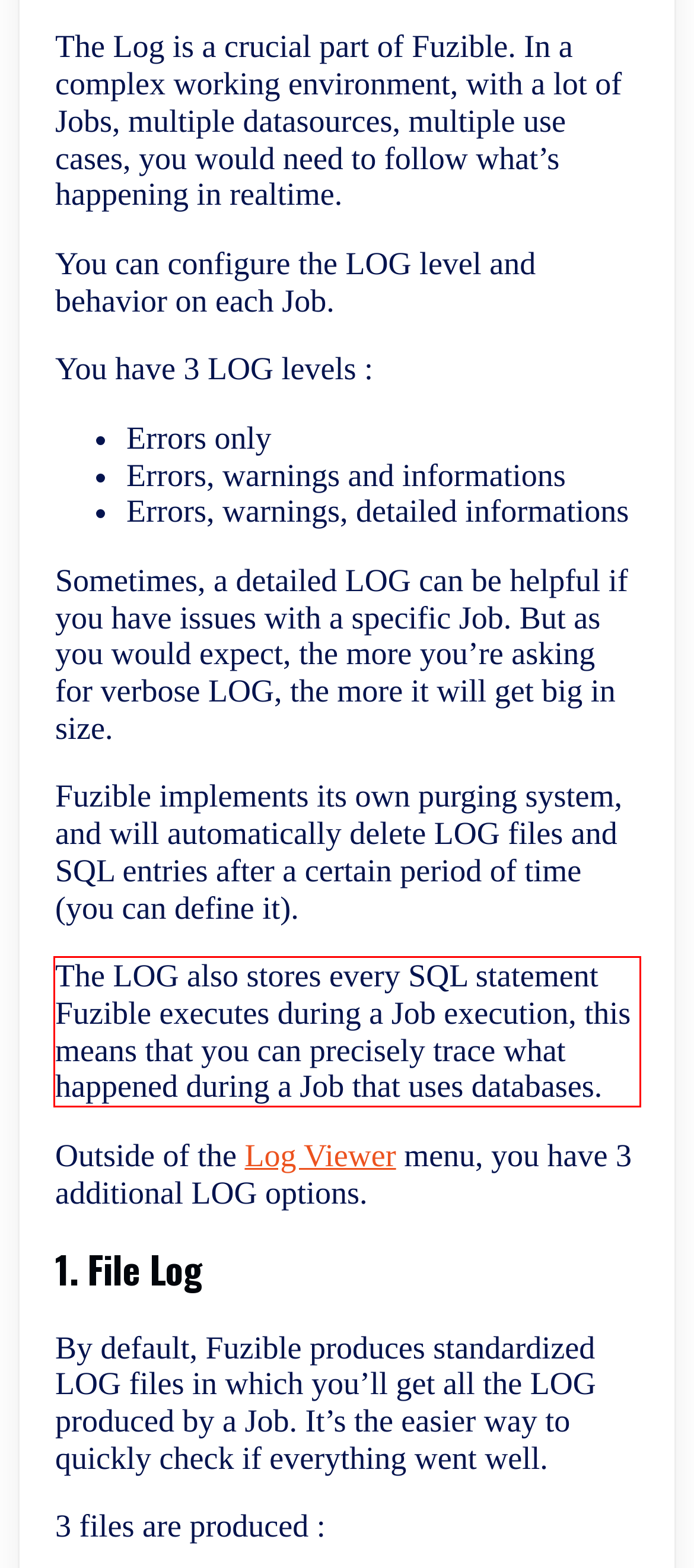Please look at the screenshot provided and find the red bounding box. Extract the text content contained within this bounding box.

The LOG also stores every SQL statement Fuzible executes during a Job execution, this means that you can precisely trace what happened during a Job that uses databases.